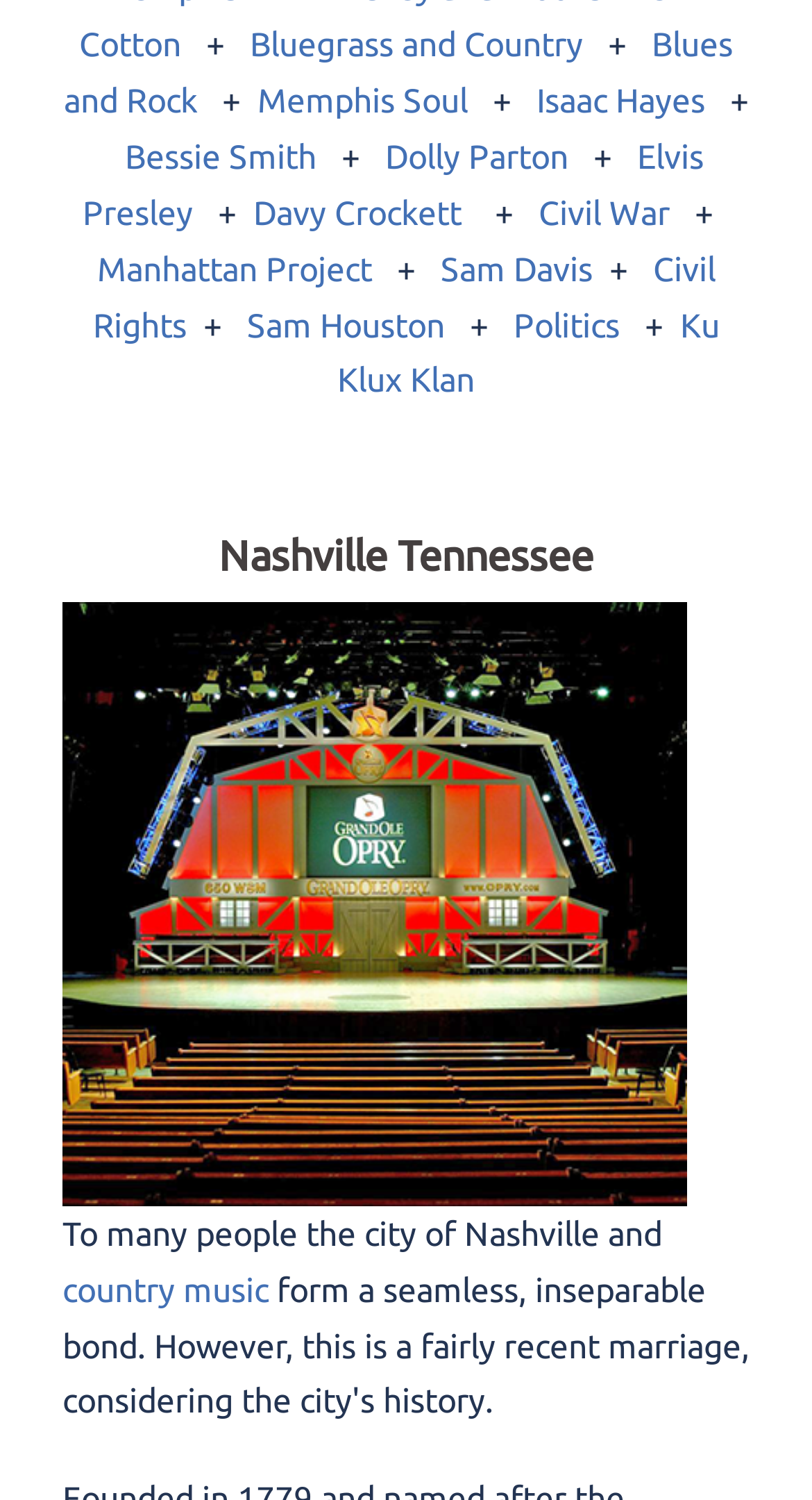Determine the bounding box coordinates of the UI element described below. Use the format (top-left x, top-left y, bottom-right x, bottom-right y) with floating point numbers between 0 and 1: Elvis Presley

[0.101, 0.092, 0.867, 0.154]